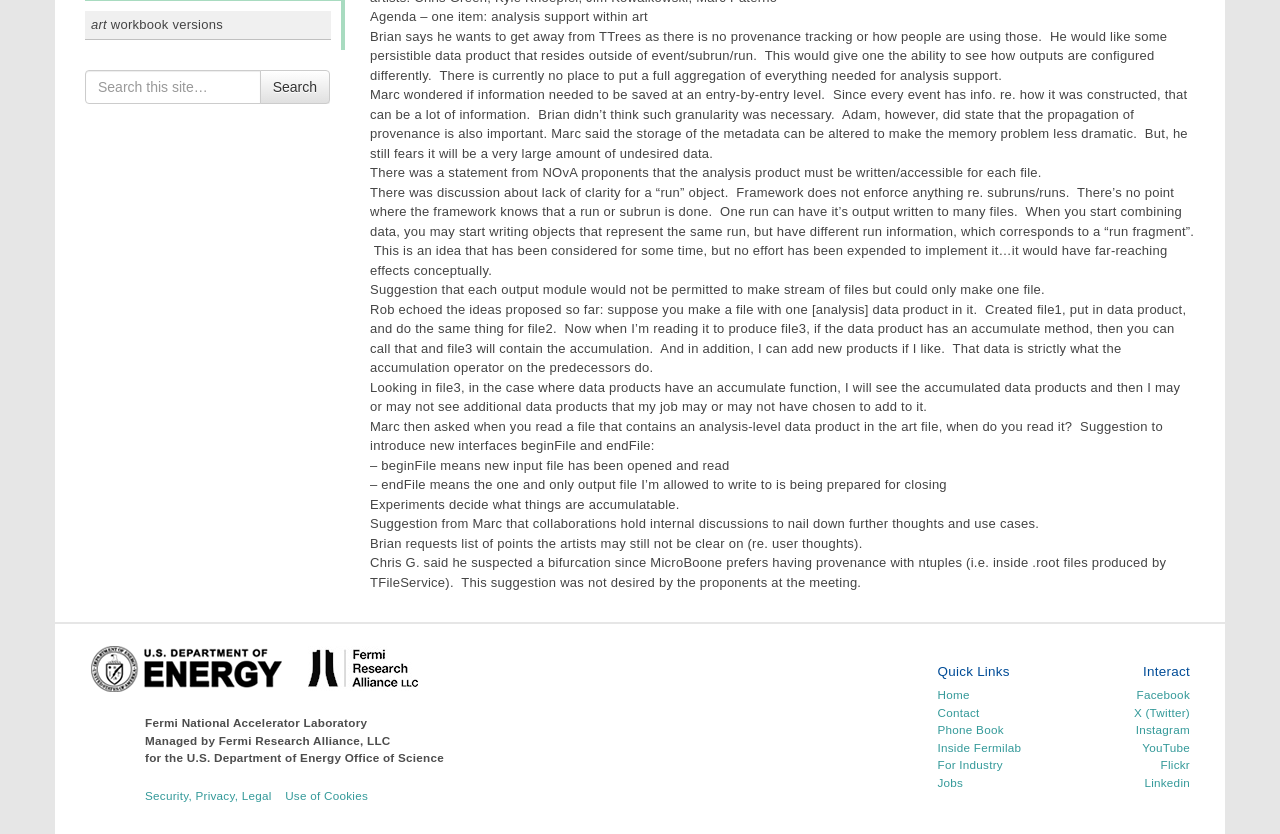Bounding box coordinates should be in the format (top-left x, top-left y, bottom-right x, bottom-right y) and all values should be floating point numbers between 0 and 1. Determine the bounding box coordinate for the UI element described as: X (Twitter)

[0.886, 0.846, 0.93, 0.862]